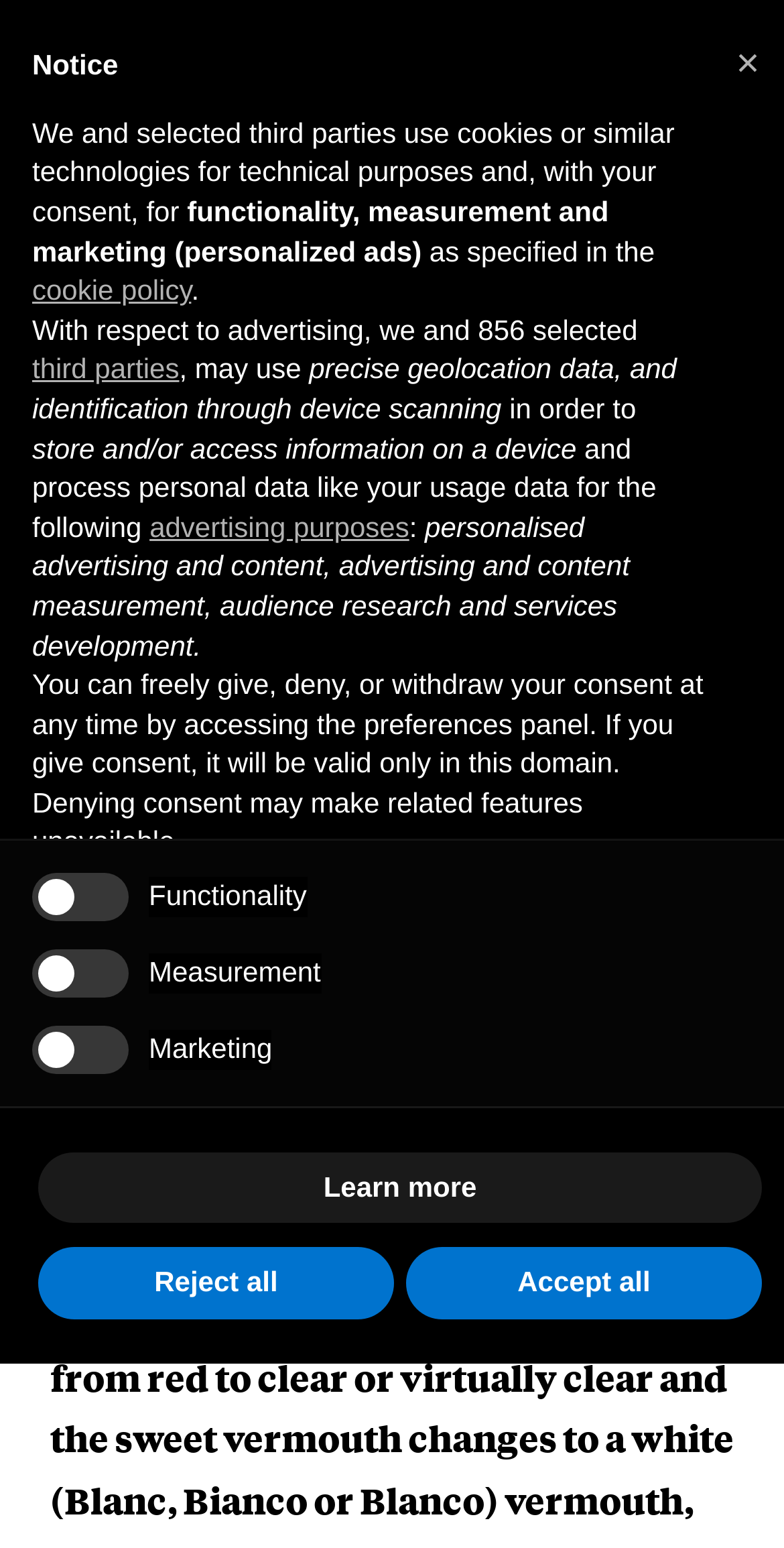Give a one-word or short phrase answer to the question: 
How many checkboxes are in the preferences panel?

3